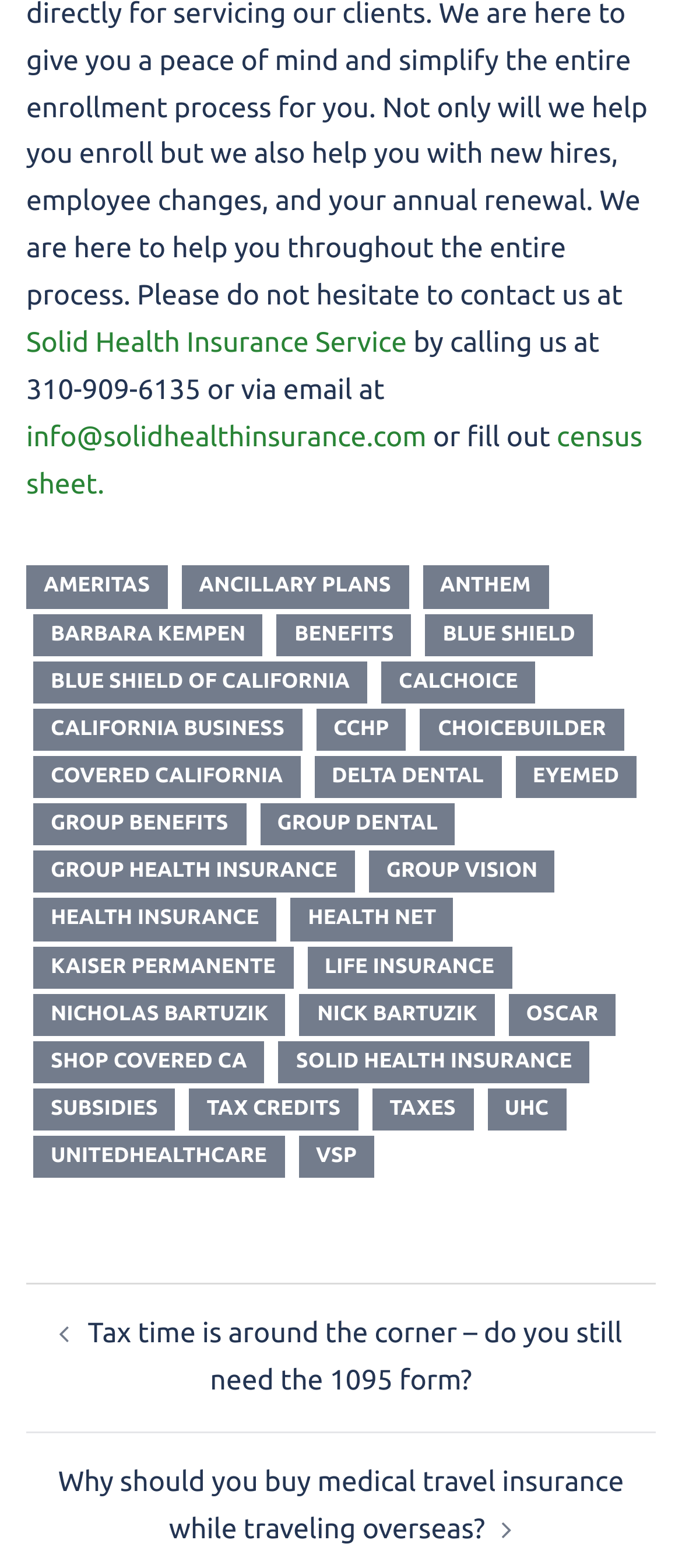Determine the bounding box coordinates of the region I should click to achieve the following instruction: "Learn about Anthem". Ensure the bounding box coordinates are four float numbers between 0 and 1, i.e., [left, top, right, bottom].

[0.619, 0.361, 0.804, 0.388]